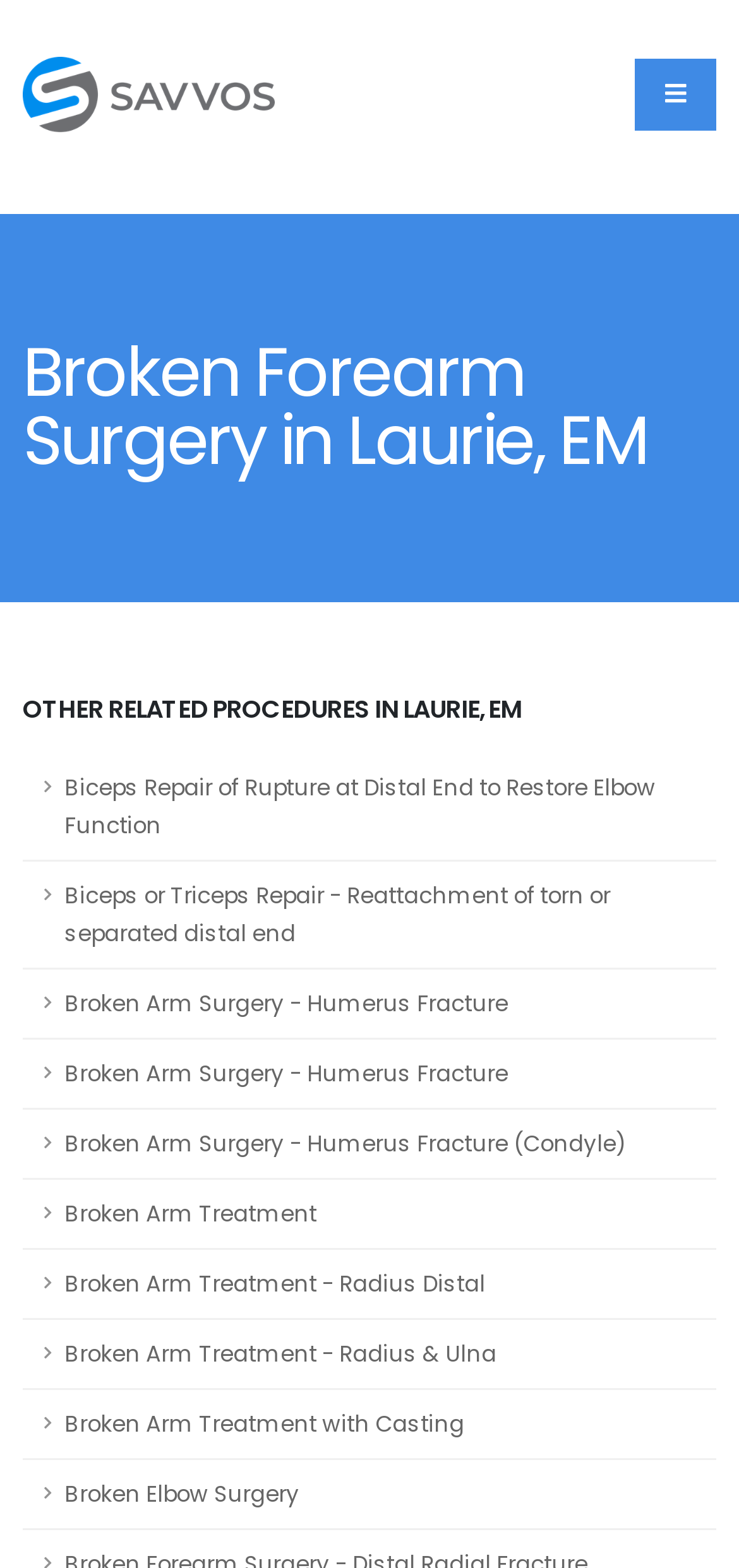Determine the primary headline of the webpage.

Broken Forearm Surgery in Laurie, EM